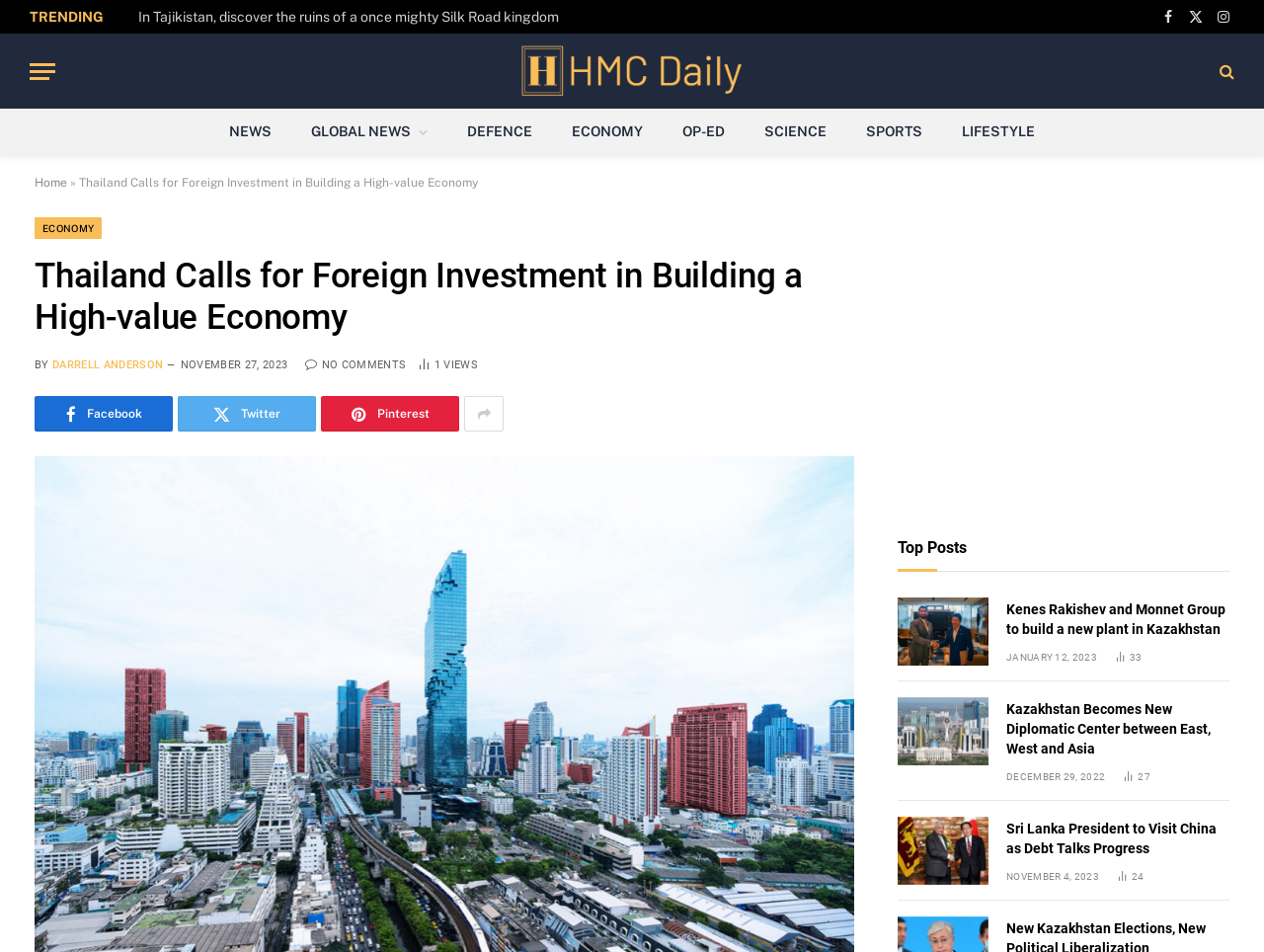Identify the bounding box of the UI element described as follows: "Darrell Anderson". Provide the coordinates as four float numbers in the range of 0 to 1 [left, top, right, bottom].

[0.041, 0.377, 0.129, 0.39]